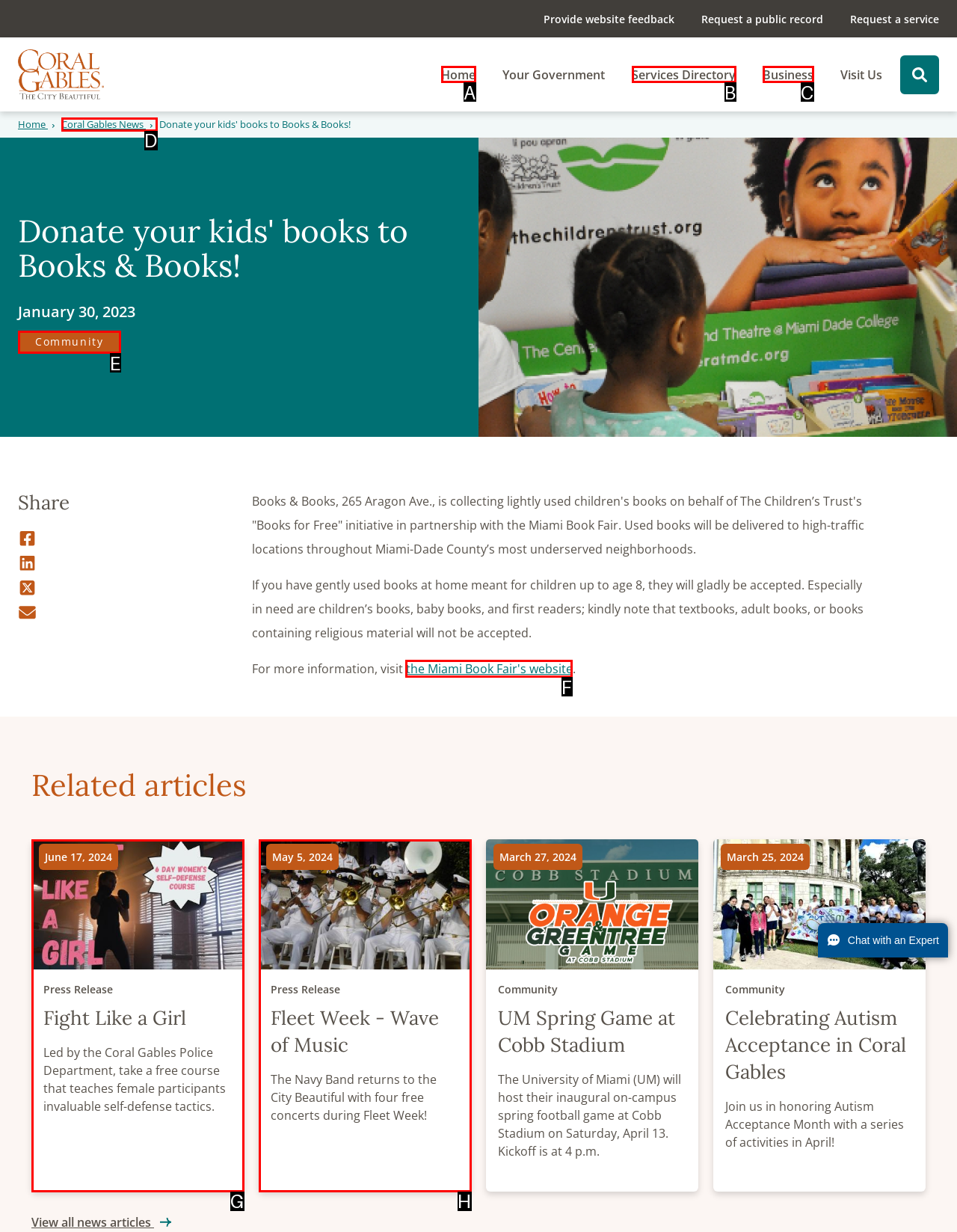To achieve the task: Visit the Miami Book Fair's website, which HTML element do you need to click?
Respond with the letter of the correct option from the given choices.

F